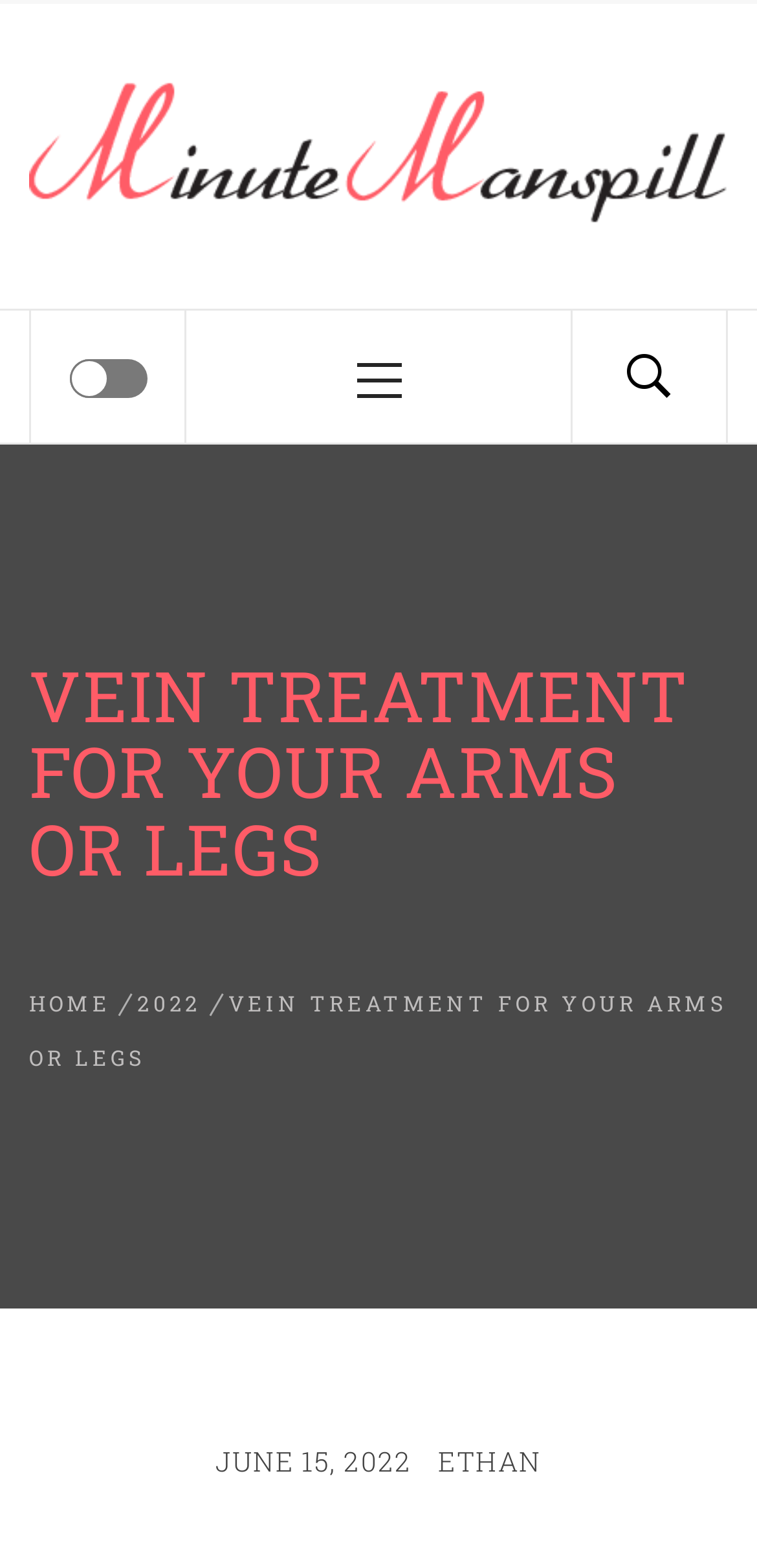Identify the bounding box for the UI element described as: "Primary Menu". The coordinates should be four float numbers between 0 and 1, i.e., [left, top, right, bottom].

[0.246, 0.198, 0.754, 0.282]